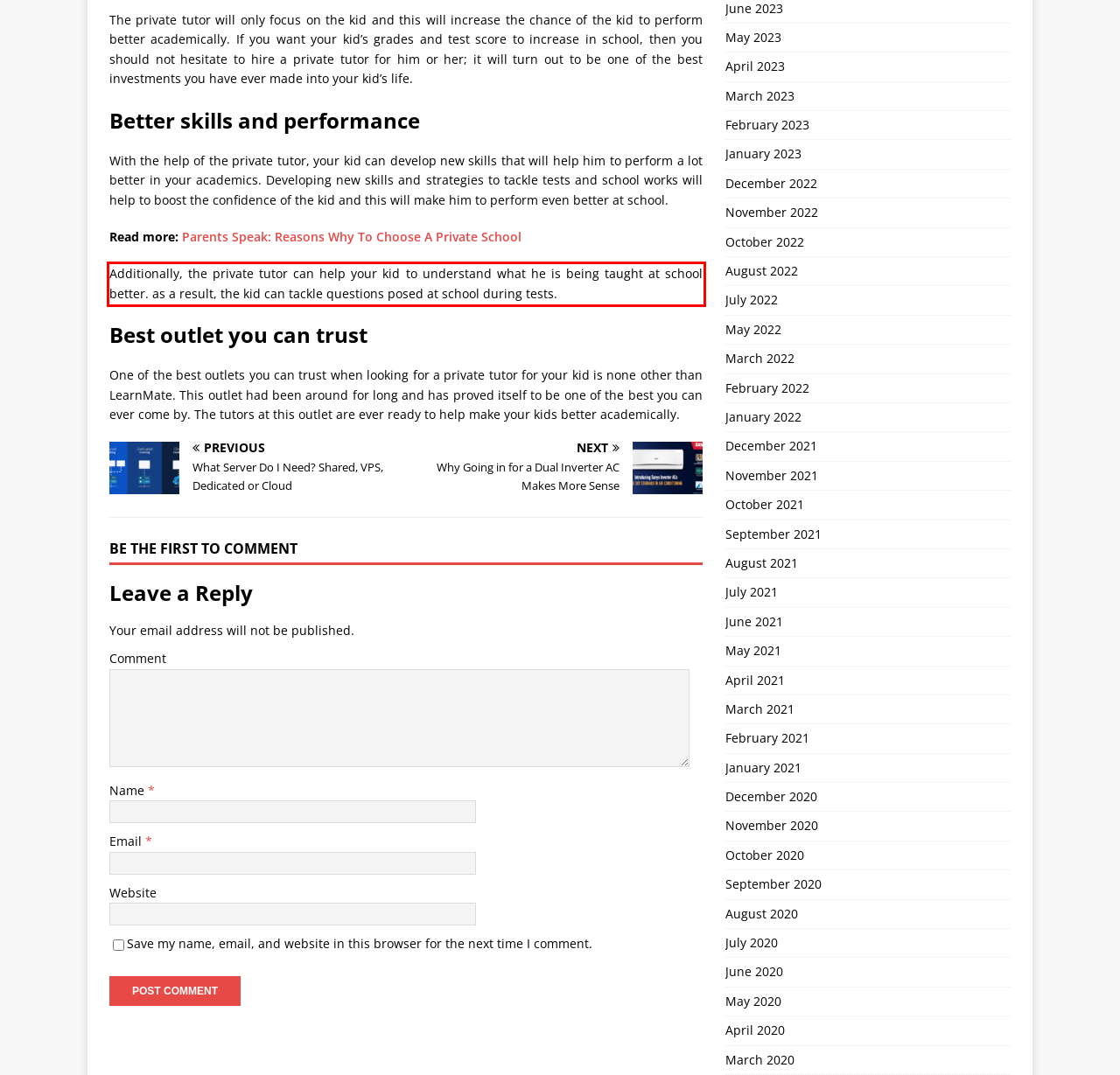Perform OCR on the text inside the red-bordered box in the provided screenshot and output the content.

Additionally, the private tutor can help your kid to understand what he is being taught at school better. as a result, the kid can tackle questions posed at school during tests.